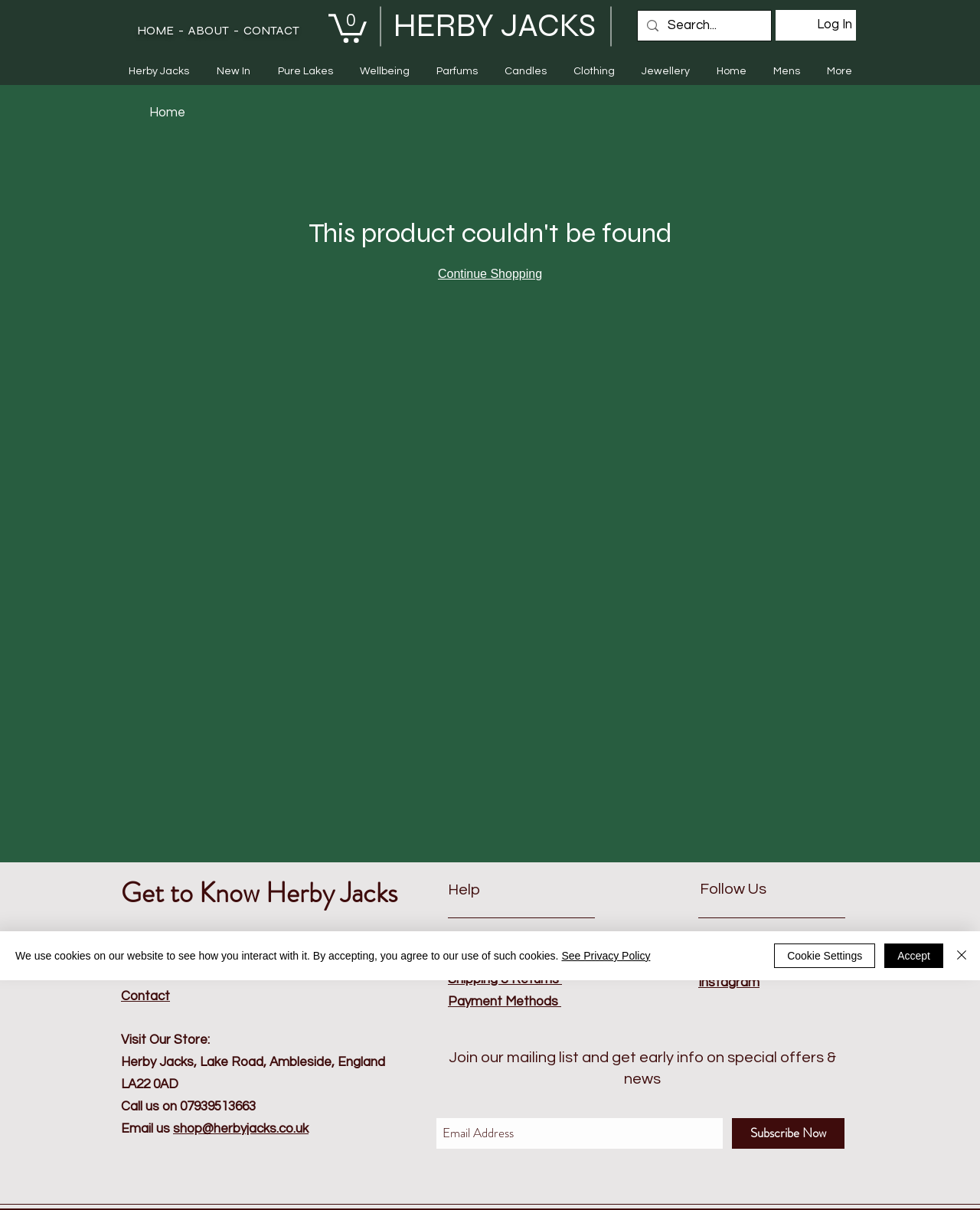Please identify the bounding box coordinates of the element I need to click to follow this instruction: "Shop by category".

[0.117, 0.048, 0.883, 0.07]